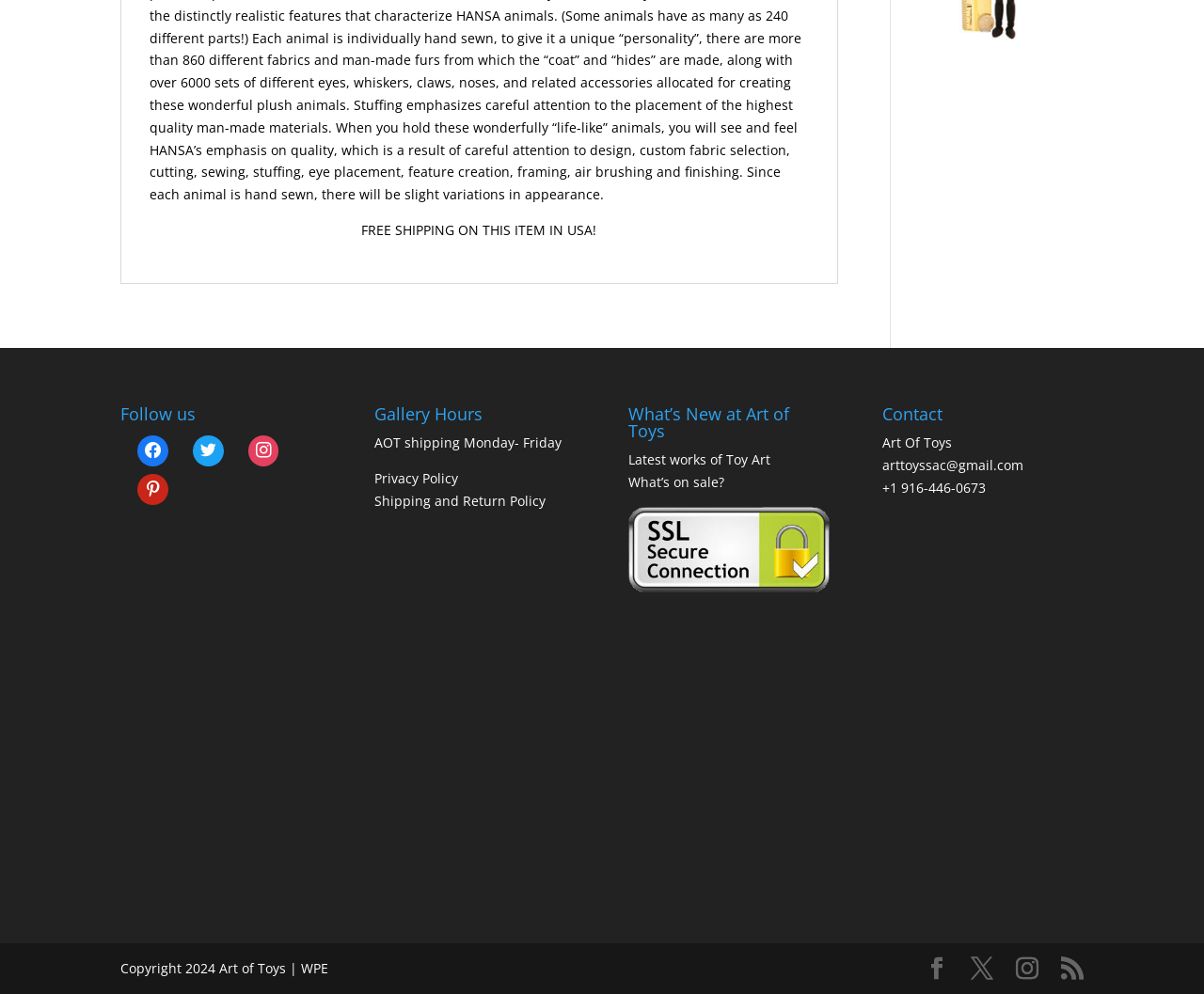Please find the bounding box coordinates of the clickable region needed to complete the following instruction: "Go to home page". The bounding box coordinates must consist of four float numbers between 0 and 1, i.e., [left, top, right, bottom].

None